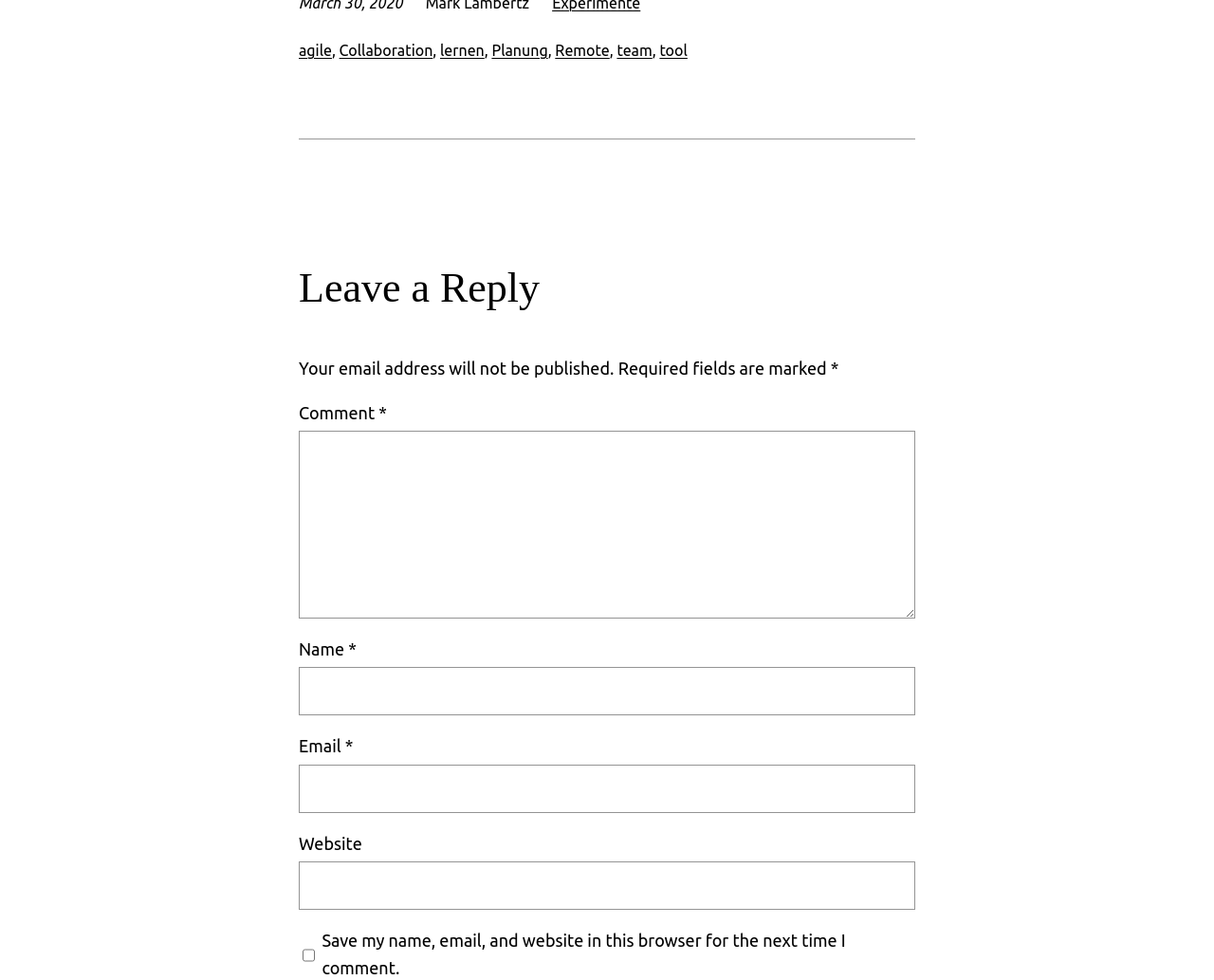Identify and provide the bounding box coordinates of the UI element described: "agile". The coordinates should be formatted as [left, top, right, bottom], with each number being a float between 0 and 1.

[0.246, 0.042, 0.273, 0.06]